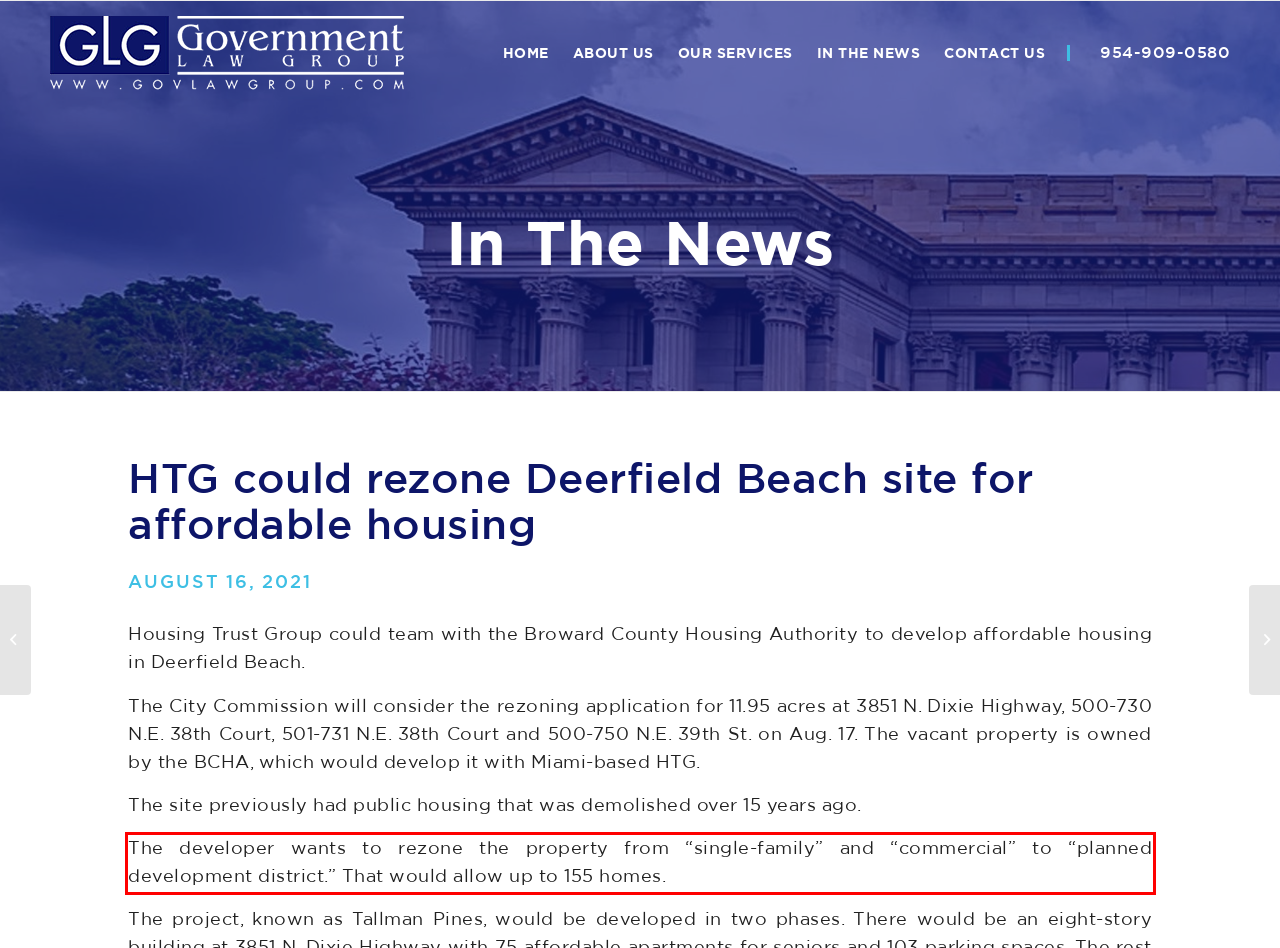There is a UI element on the webpage screenshot marked by a red bounding box. Extract and generate the text content from within this red box.

The developer wants to rezone the property from “single-family” and “commercial” to “planned development district.” That would allow up to 155 homes.